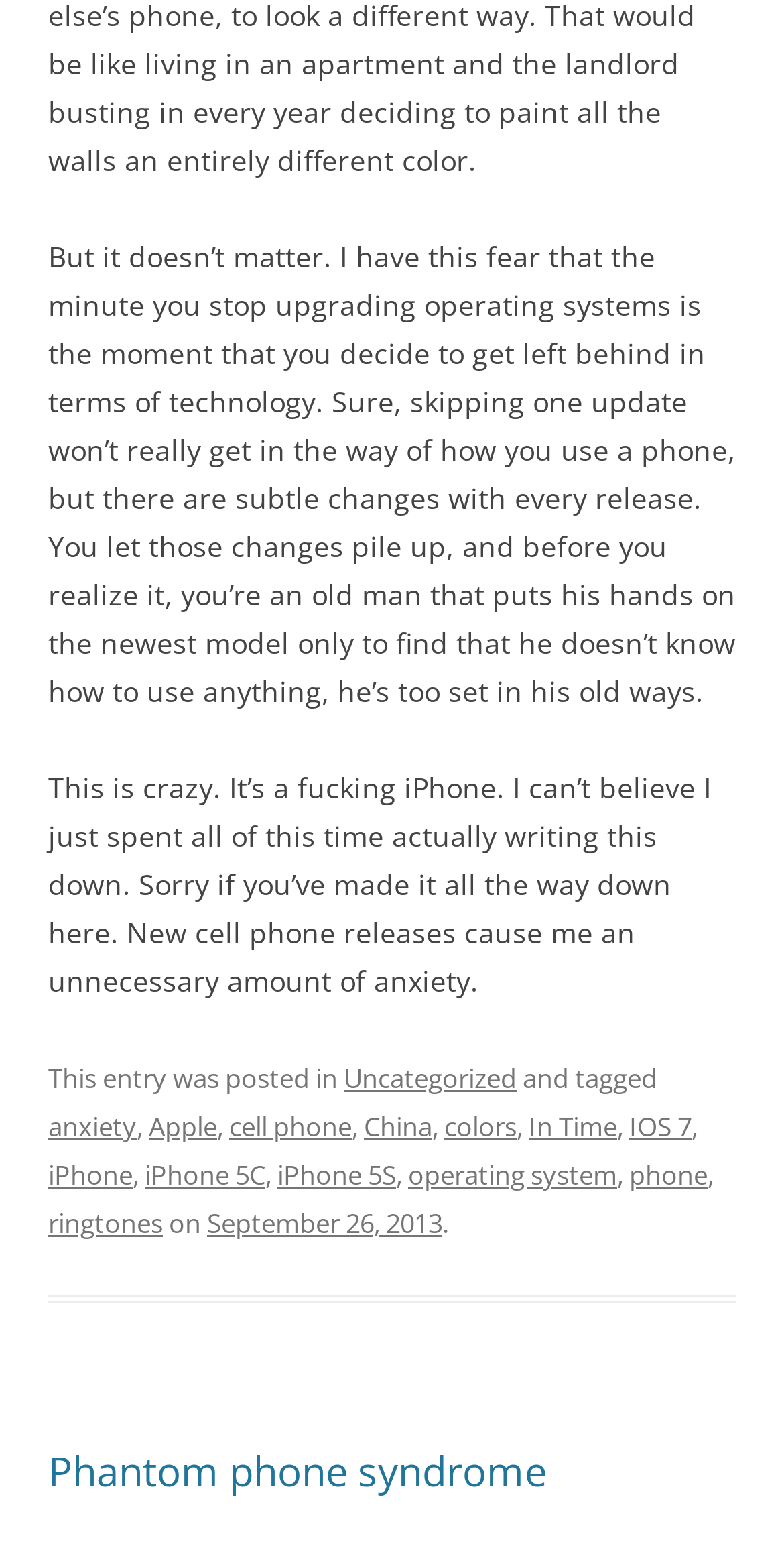Refer to the image and provide an in-depth answer to the question:
What is the title of the blog post?

The title of the blog post is mentioned in the header section of the webpage, where it is stated as 'Phantom phone syndrome'.